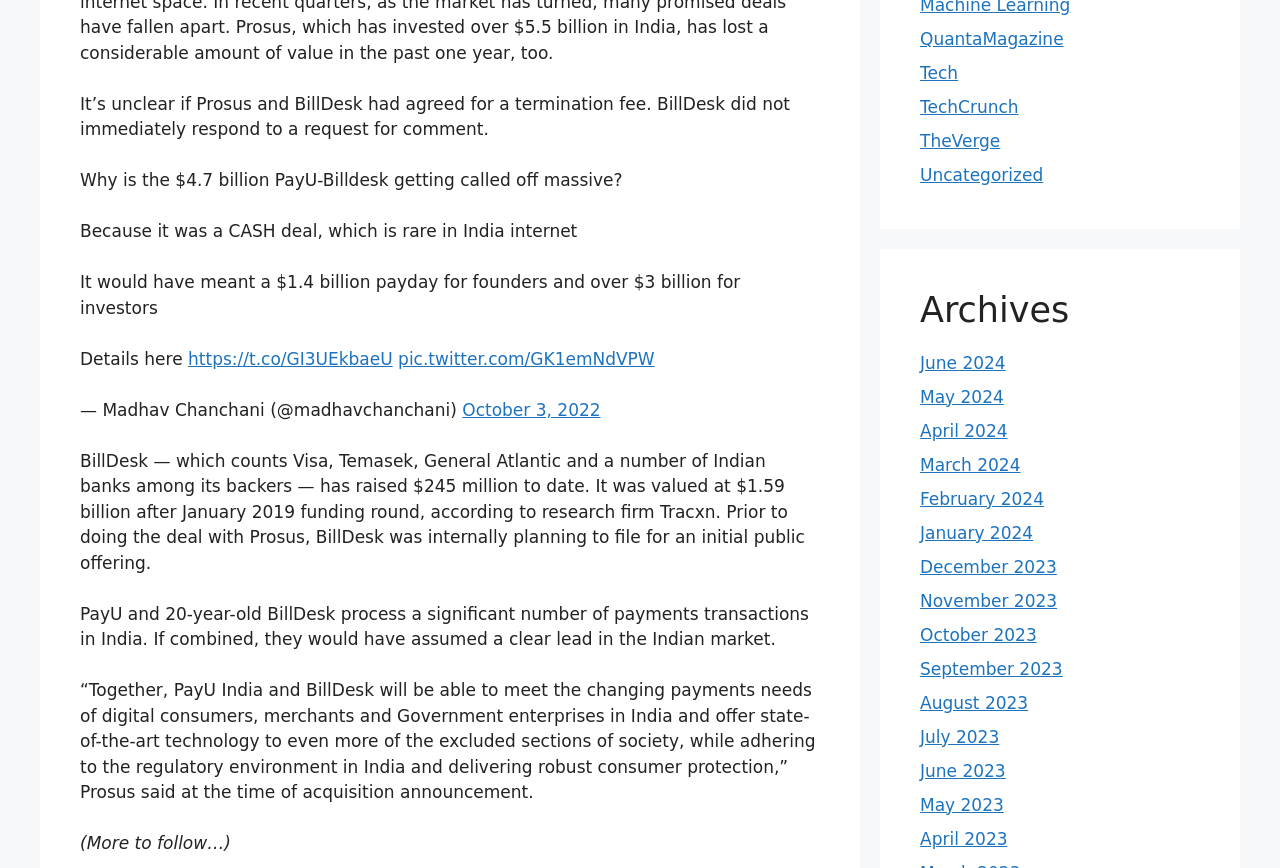Using the webpage screenshot, locate the HTML element that fits the following description and provide its bounding box: "Track Your Order".

None